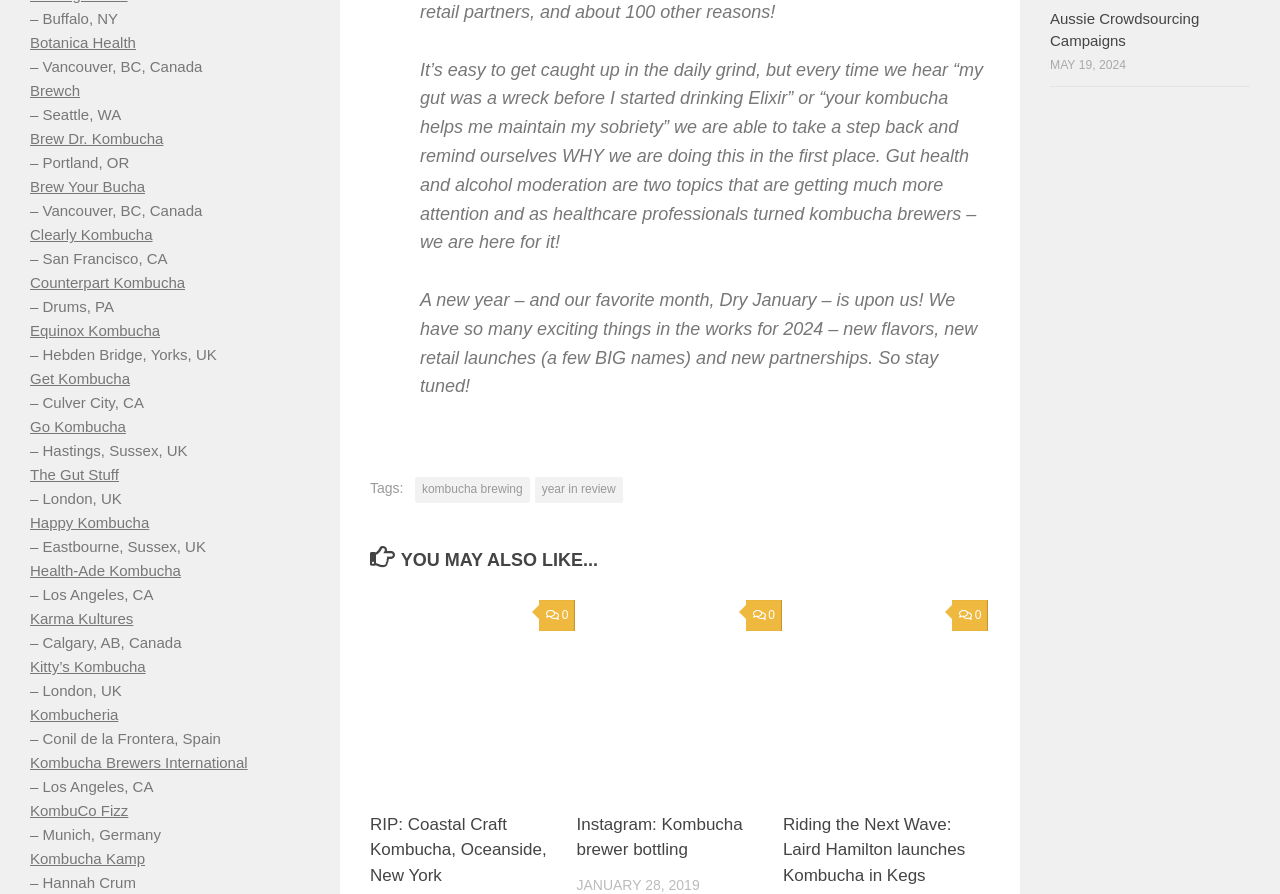Please predict the bounding box coordinates of the element's region where a click is necessary to complete the following instruction: "Click on the link 'kombucha brewing'". The coordinates should be represented by four float numbers between 0 and 1, i.e., [left, top, right, bottom].

[0.324, 0.534, 0.414, 0.563]